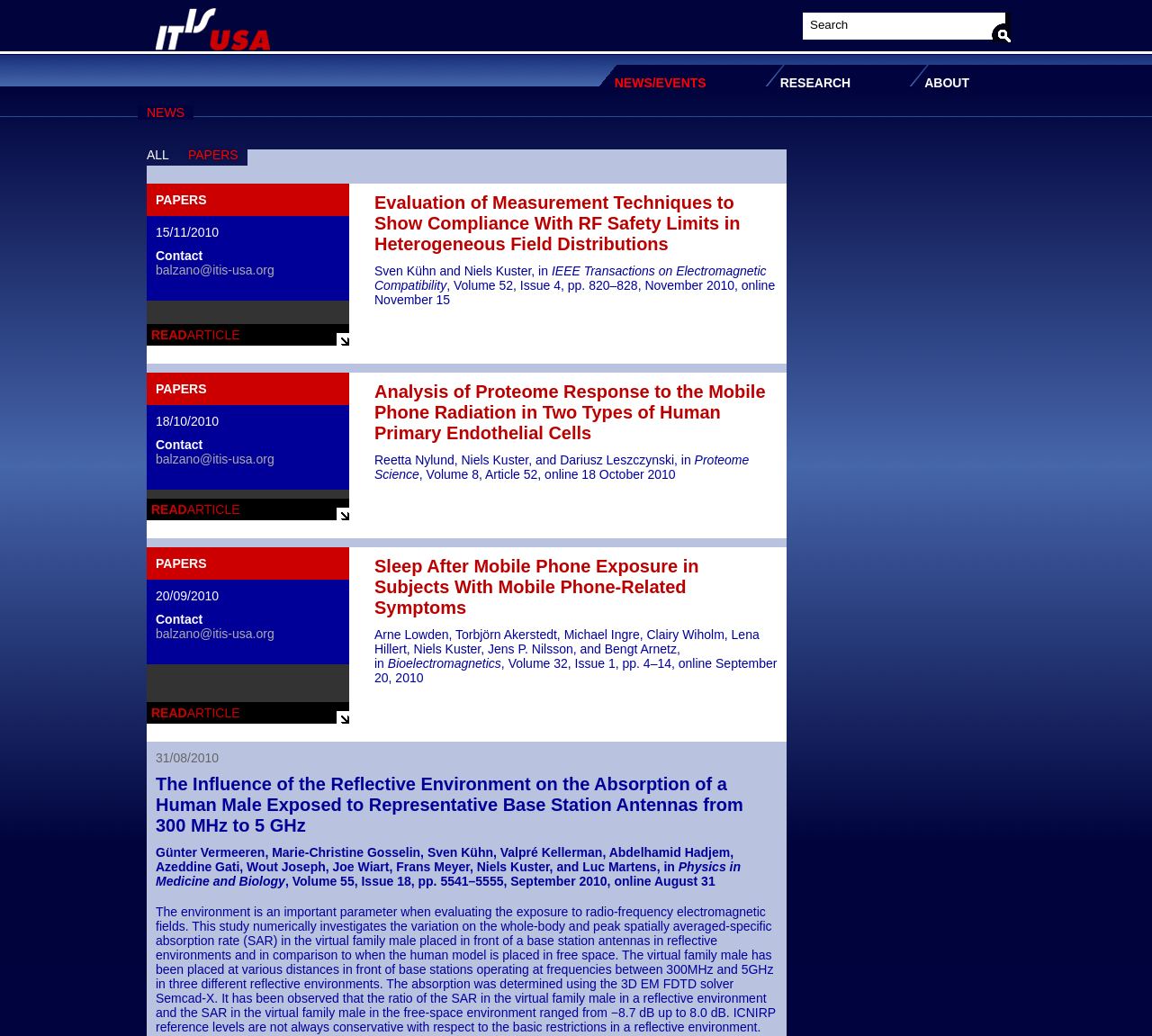What is the topic of the research paper?
Please provide a comprehensive answer based on the visual information in the image.

The topic of the research paper is radio-frequency electromagnetic fields, specifically the influence of the reflective environment on the absorption of a human male exposed to representative base station antennas from 300 MHz to 5 GHz.